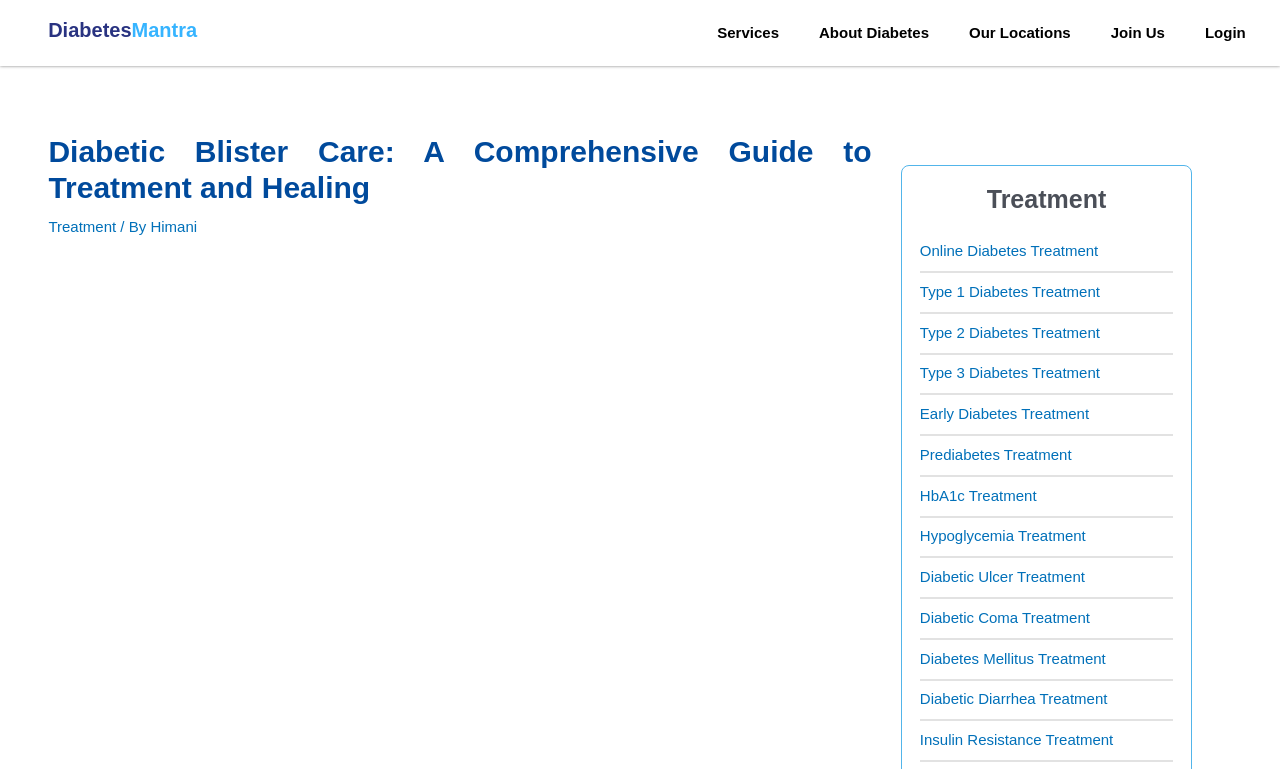Answer this question in one word or a short phrase: What is the purpose of the 'Services' menu?

To access services